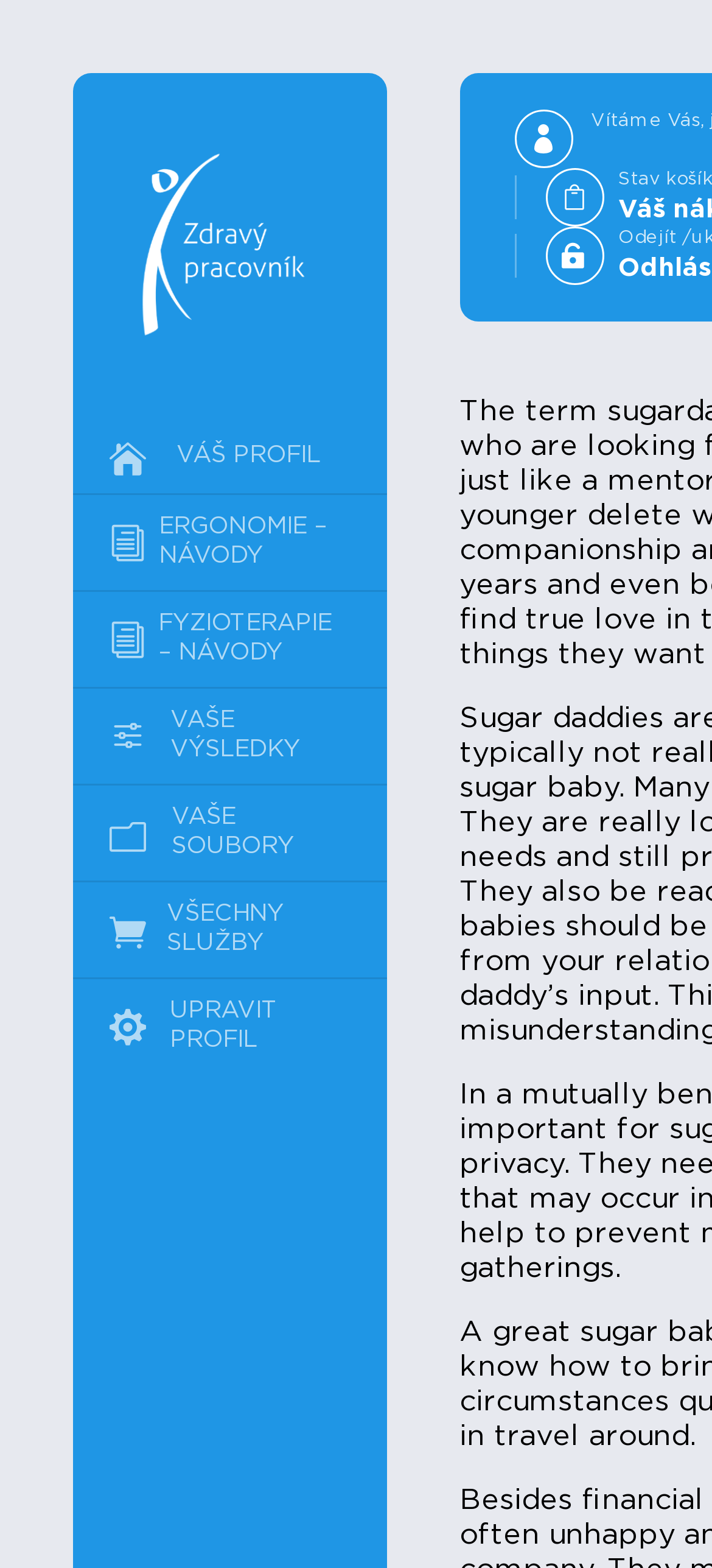Can you specify the bounding box coordinates of the area that needs to be clicked to fulfill the following instruction: "edit your profile"?

[0.103, 0.625, 0.542, 0.686]